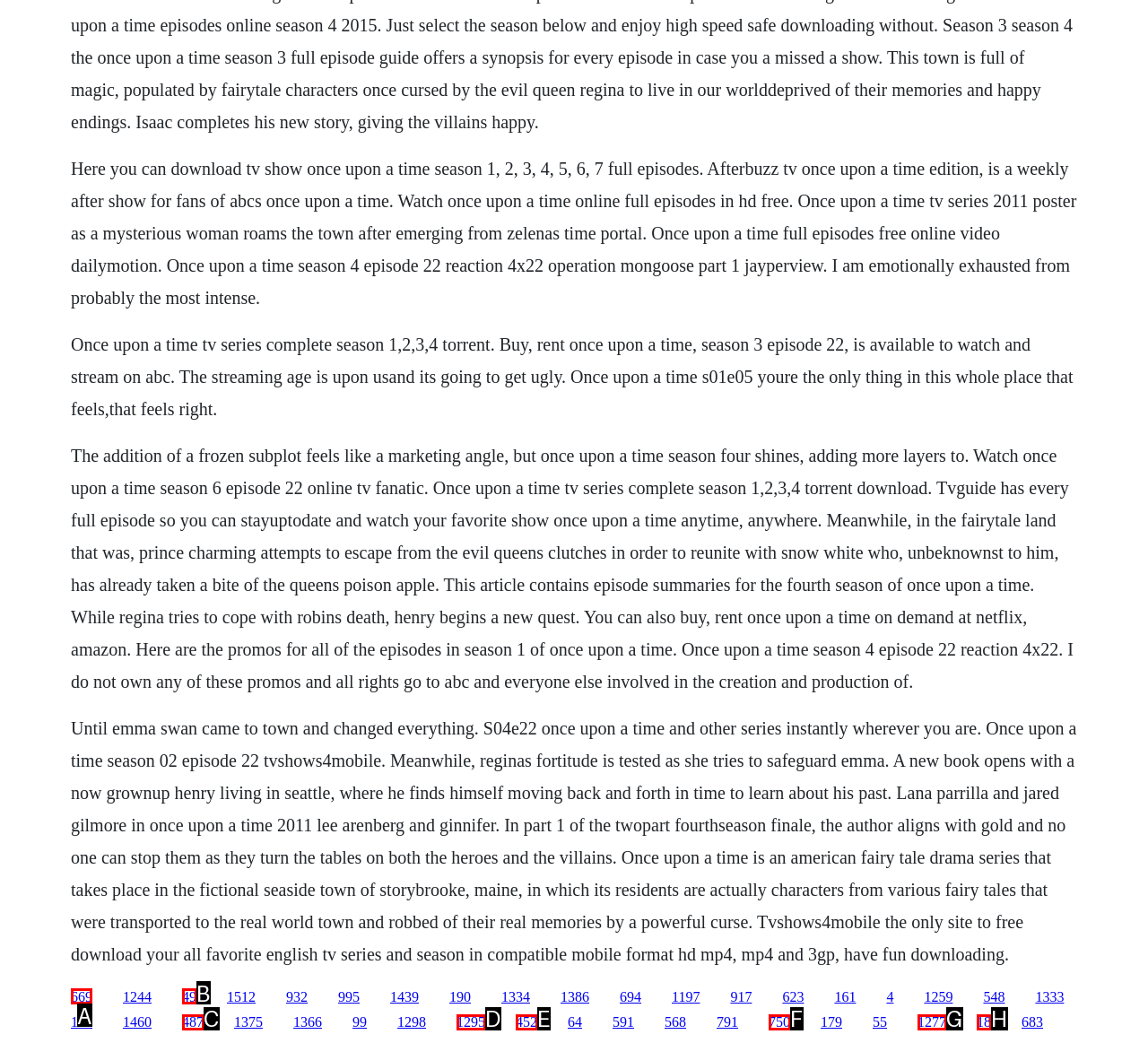Identify the correct HTML element to click for the task: Click the link to watch Once Upon a Time Season 6 Episode 22 online. Provide the letter of your choice.

A